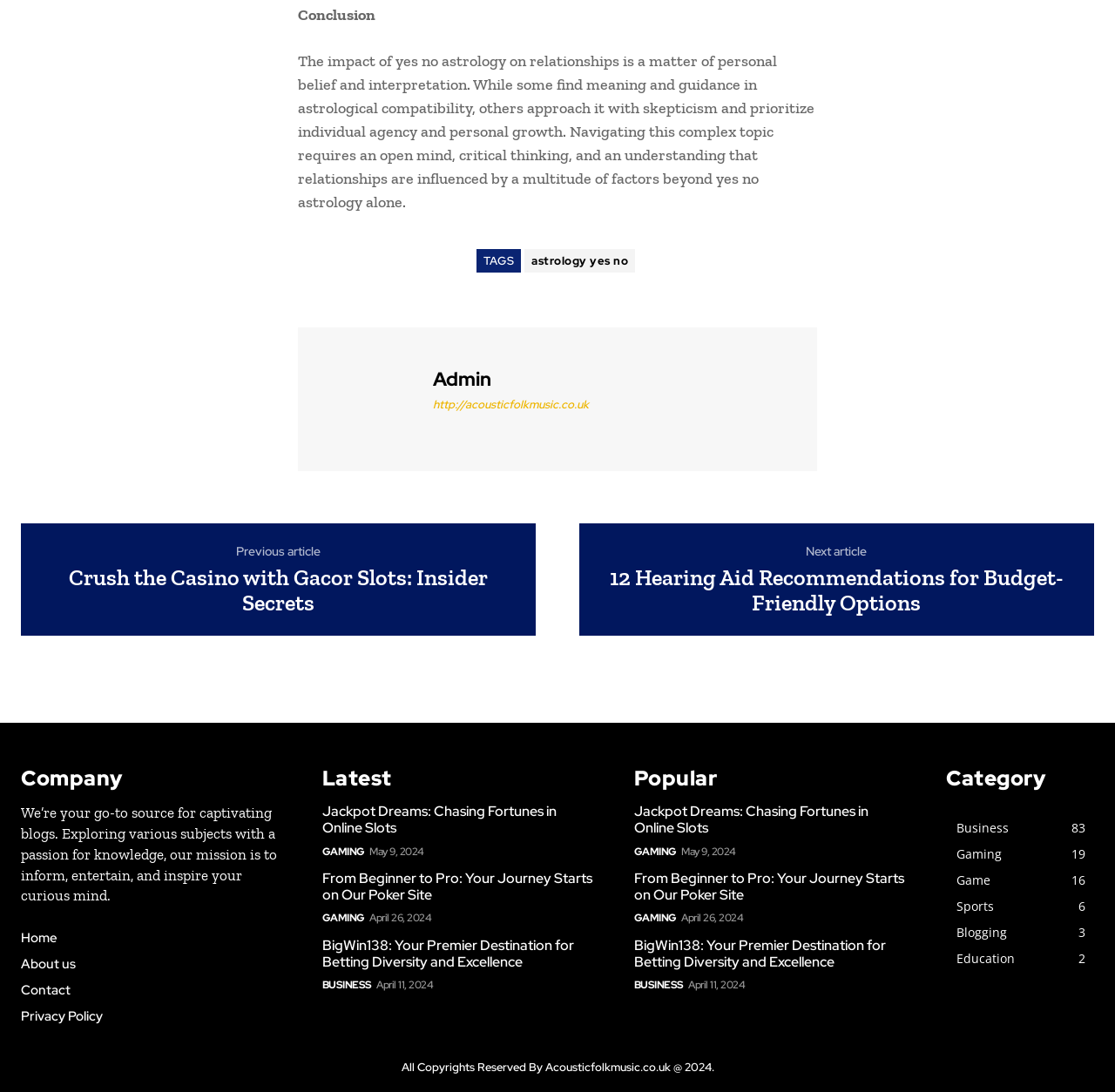What is the title of the first article under the 'Latest' section?
Based on the image, provide a one-word or brief-phrase response.

Jackpot Dreams: Chasing Fortunes in Online Slots